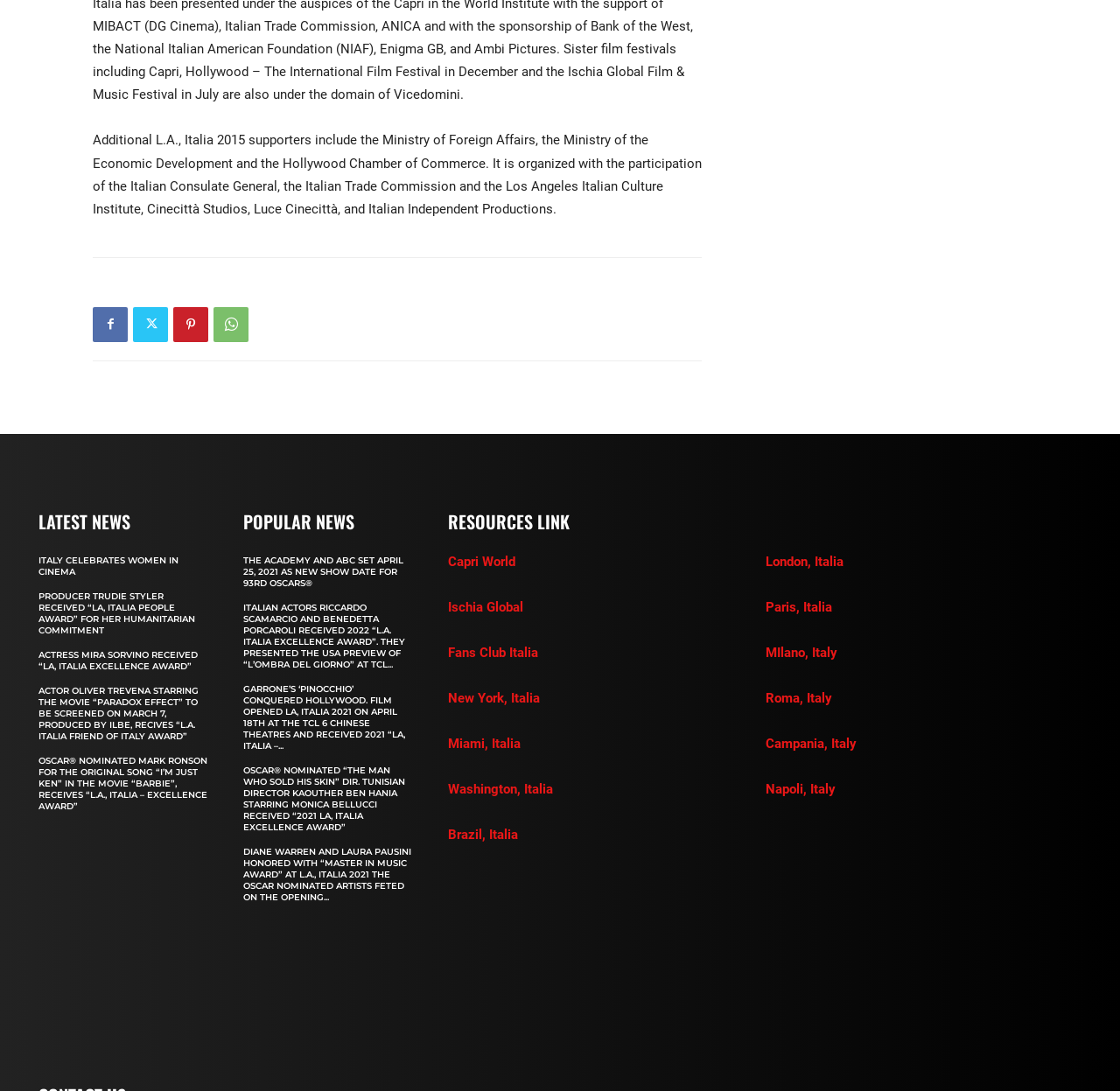Please reply to the following question with a single word or a short phrase:
What is the name of the award received by Trudie Styler?

LA, Italia People Award